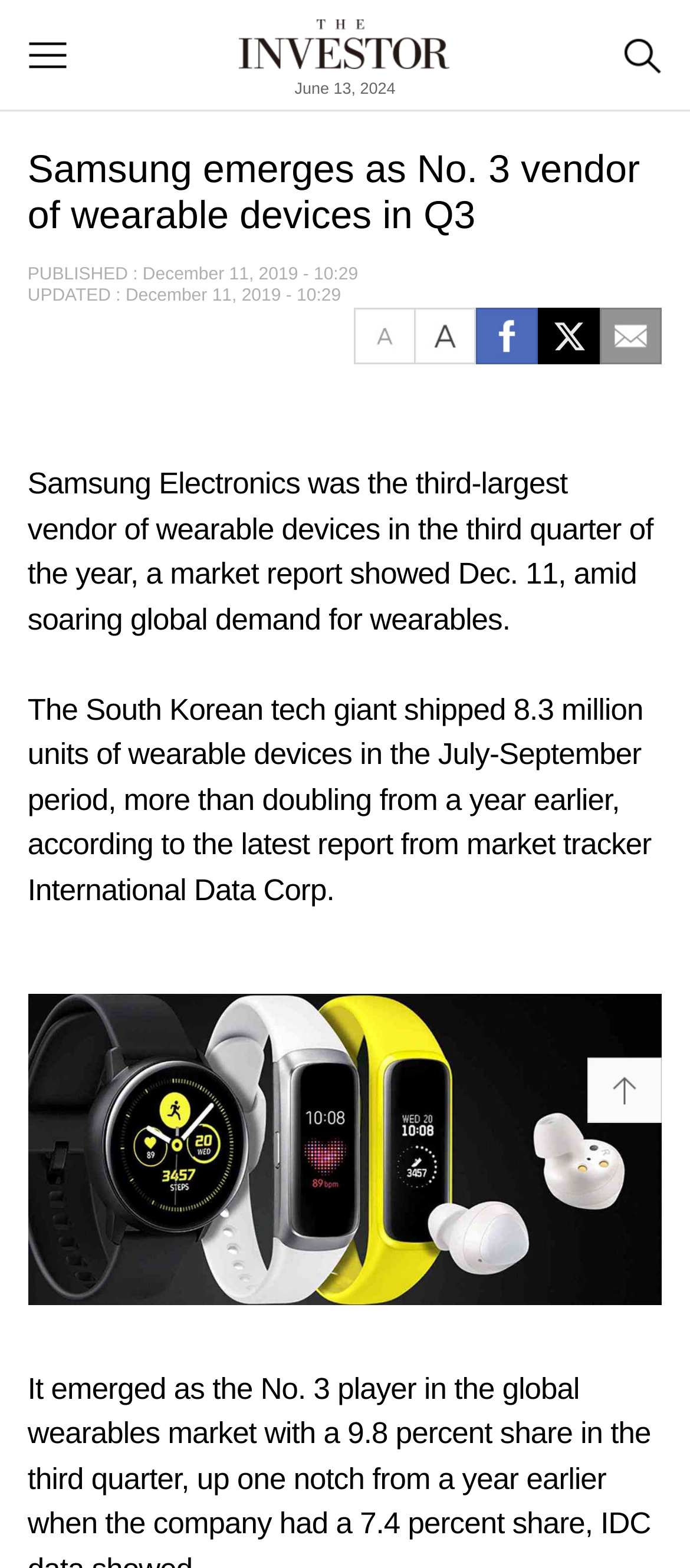Find the bounding box coordinates of the element to click in order to complete this instruction: "share on 페이스북". The bounding box coordinates must be four float numbers between 0 and 1, denoted as [left, top, right, bottom].

[0.691, 0.204, 0.781, 0.221]